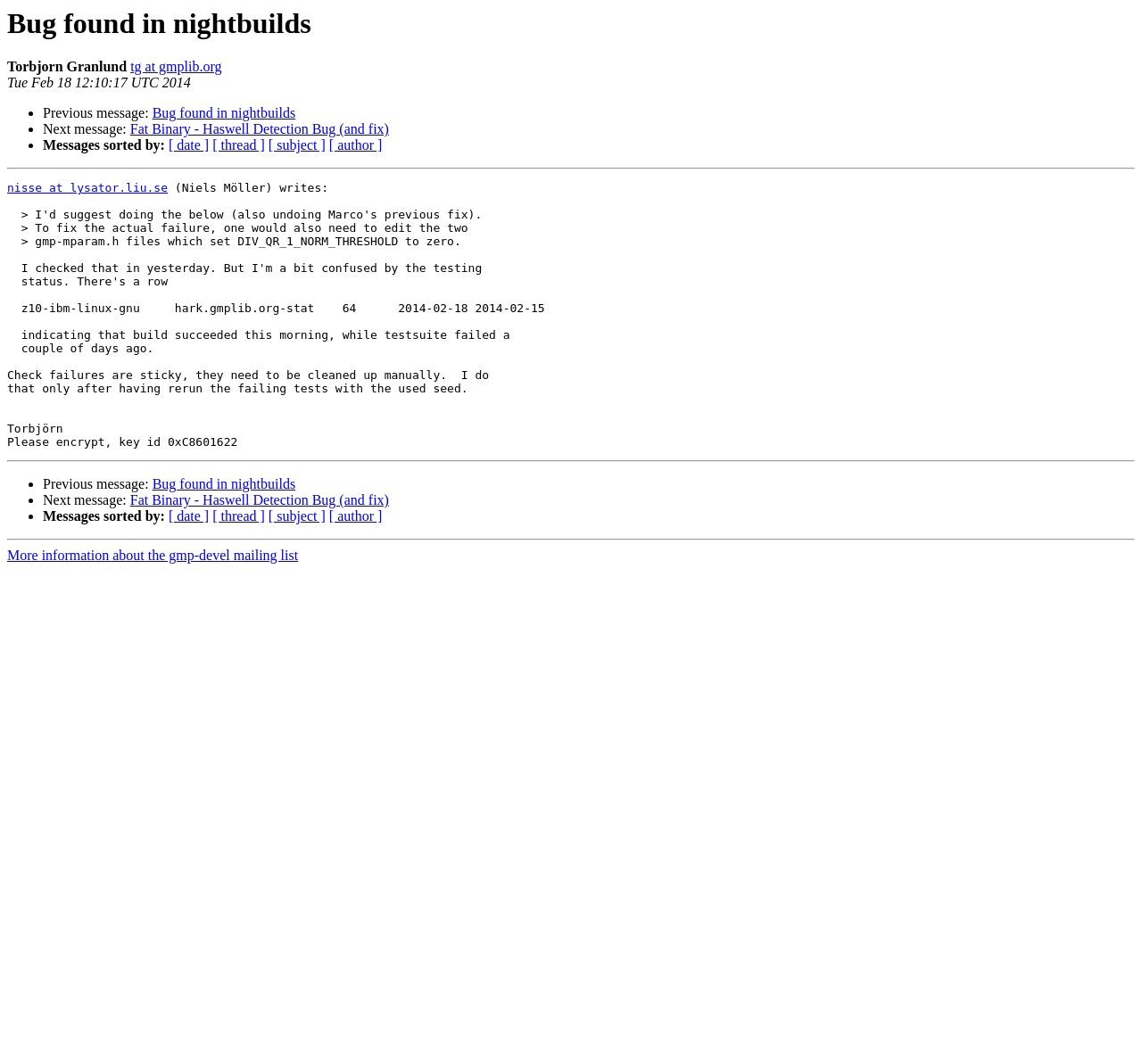Find the bounding box coordinates for the area that must be clicked to perform this action: "Click on 'Next Entry'".

None